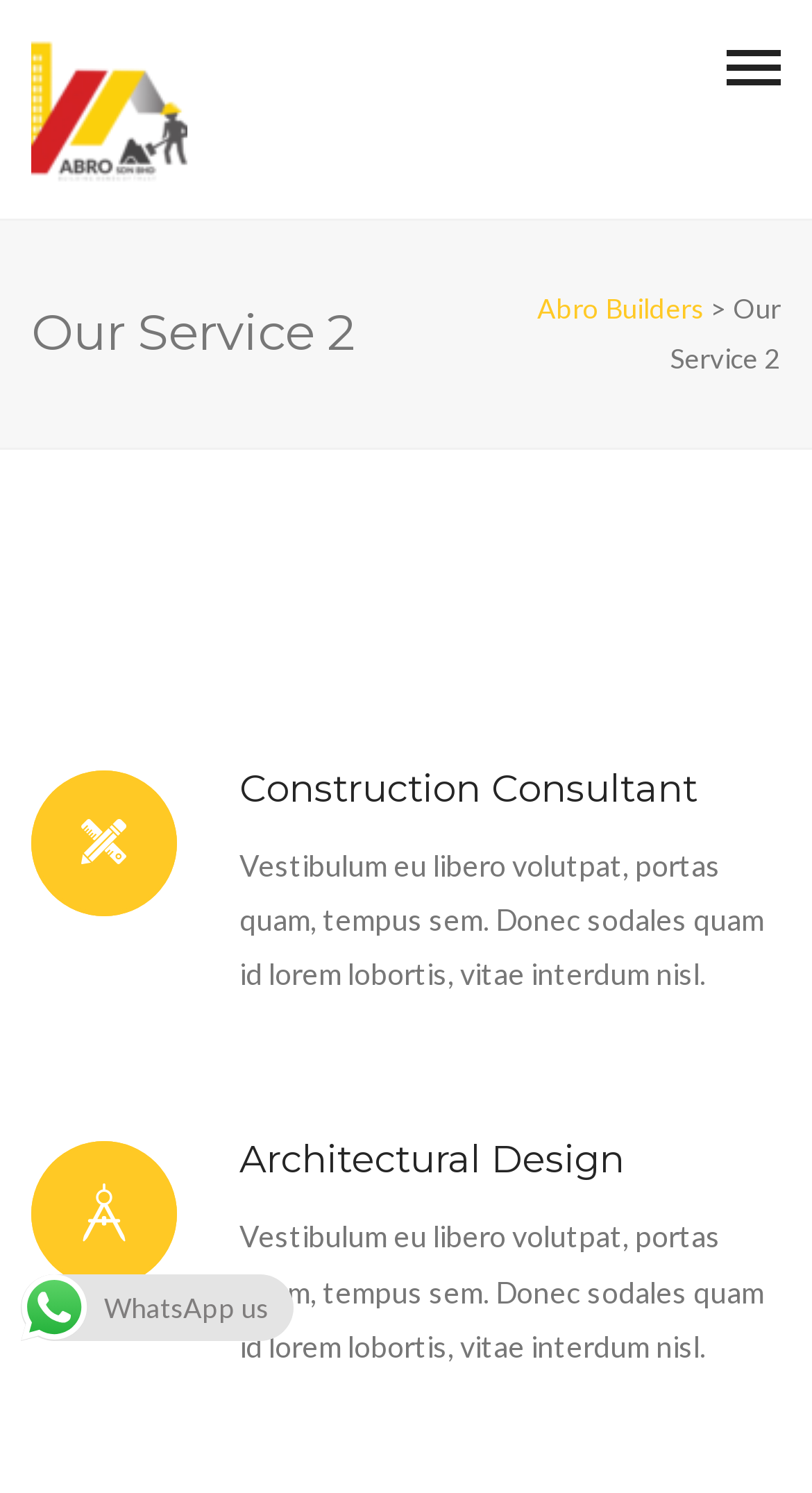What is the second service provided by Abro Builders?
Answer the question with as much detail as possible.

The services provided by Abro Builders can be found in the heading elements on the page. The second service is 'Architectural Design' which is located below the 'Construction Consultant' heading.